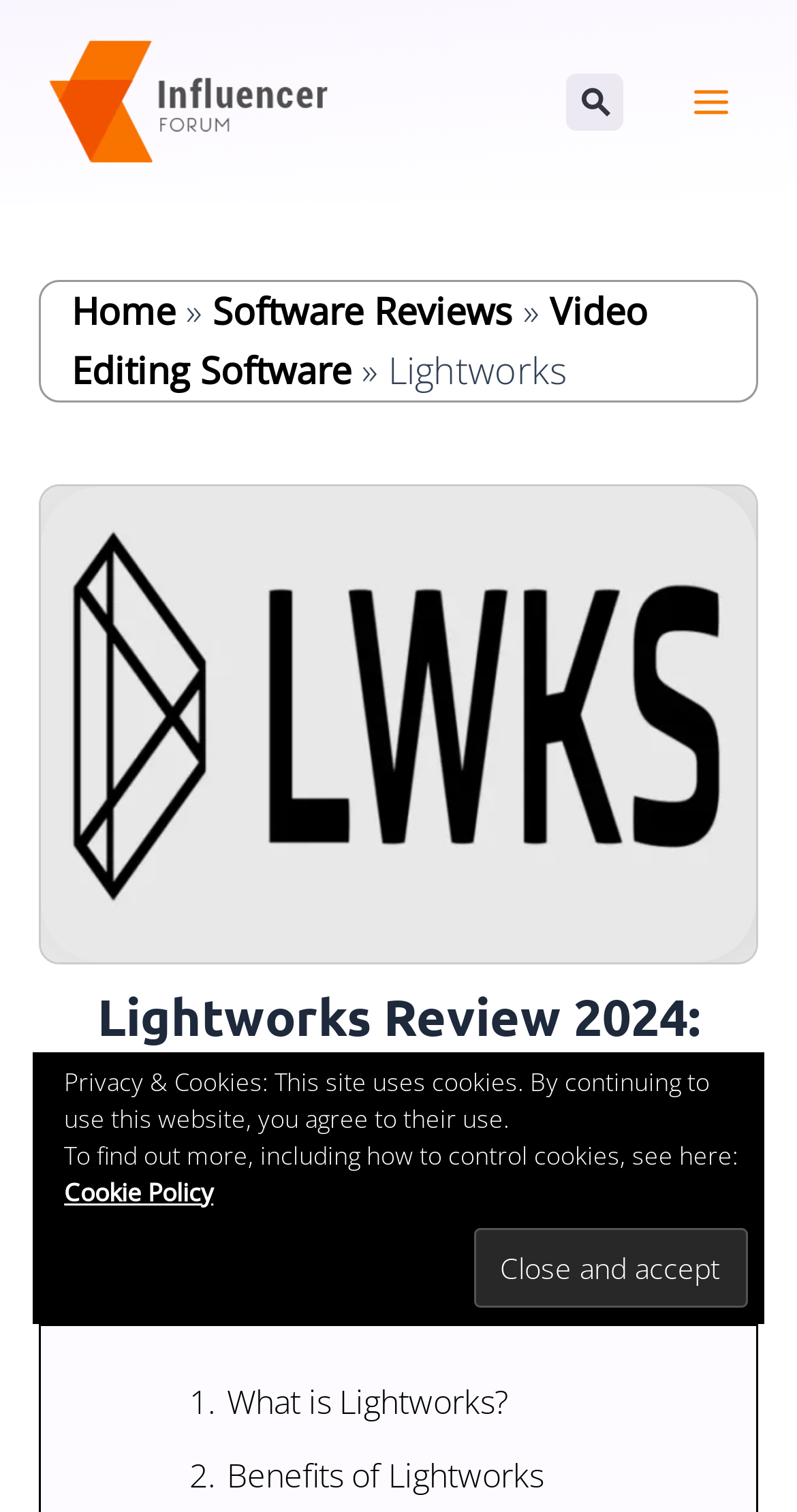How many images are there in the webpage?
Utilize the information in the image to give a detailed answer to the question.

There are 5 images in the webpage, including the image of 'The Influencer Forum' logo, the search icon, the image in the main menu, the image of 'Lightworks review', and the two images in the 'Toggle Summary' link.